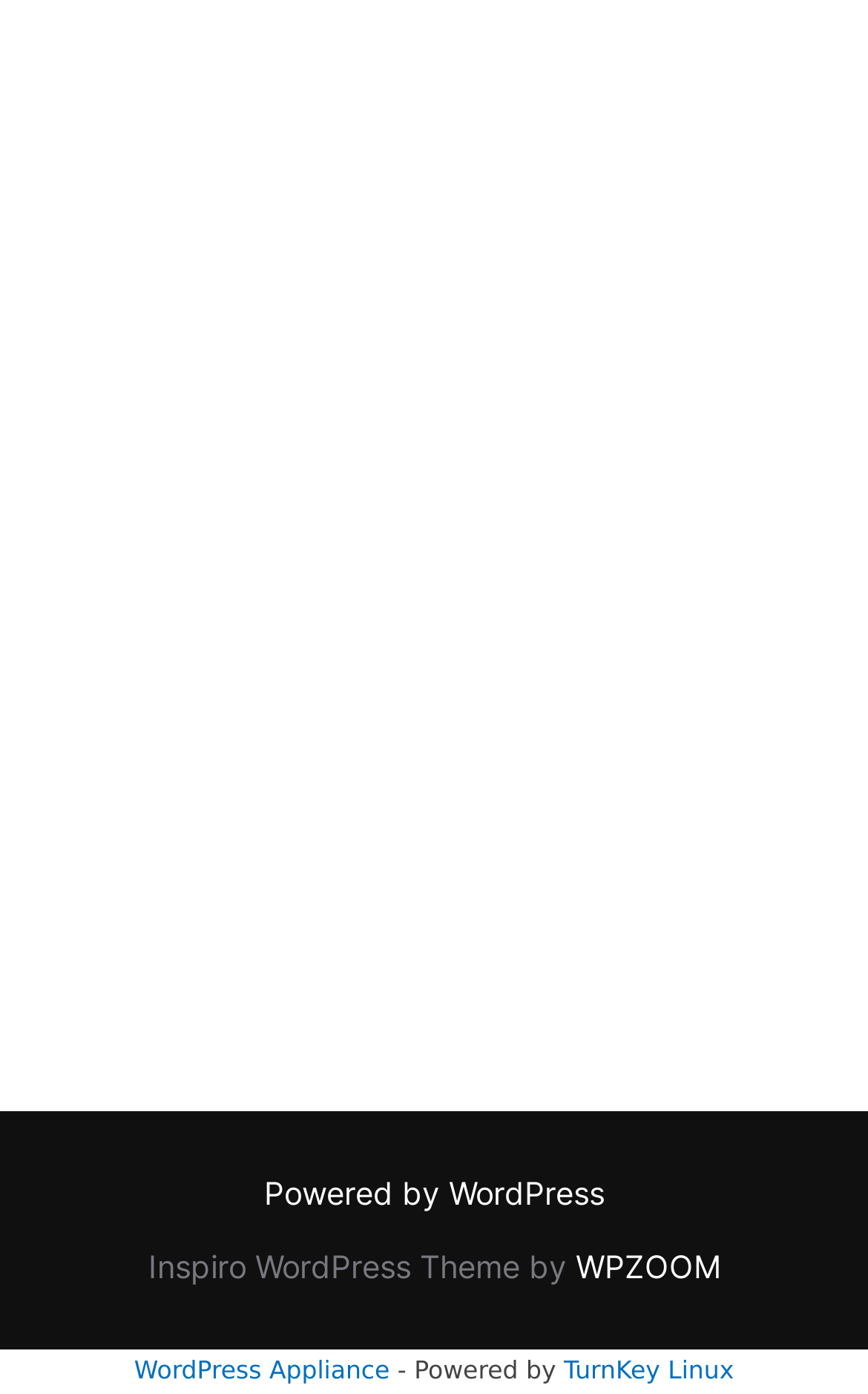Using the provided element description: "WPZOOM", determine the bounding box coordinates of the corresponding UI element in the screenshot.

[0.663, 0.894, 0.829, 0.921]